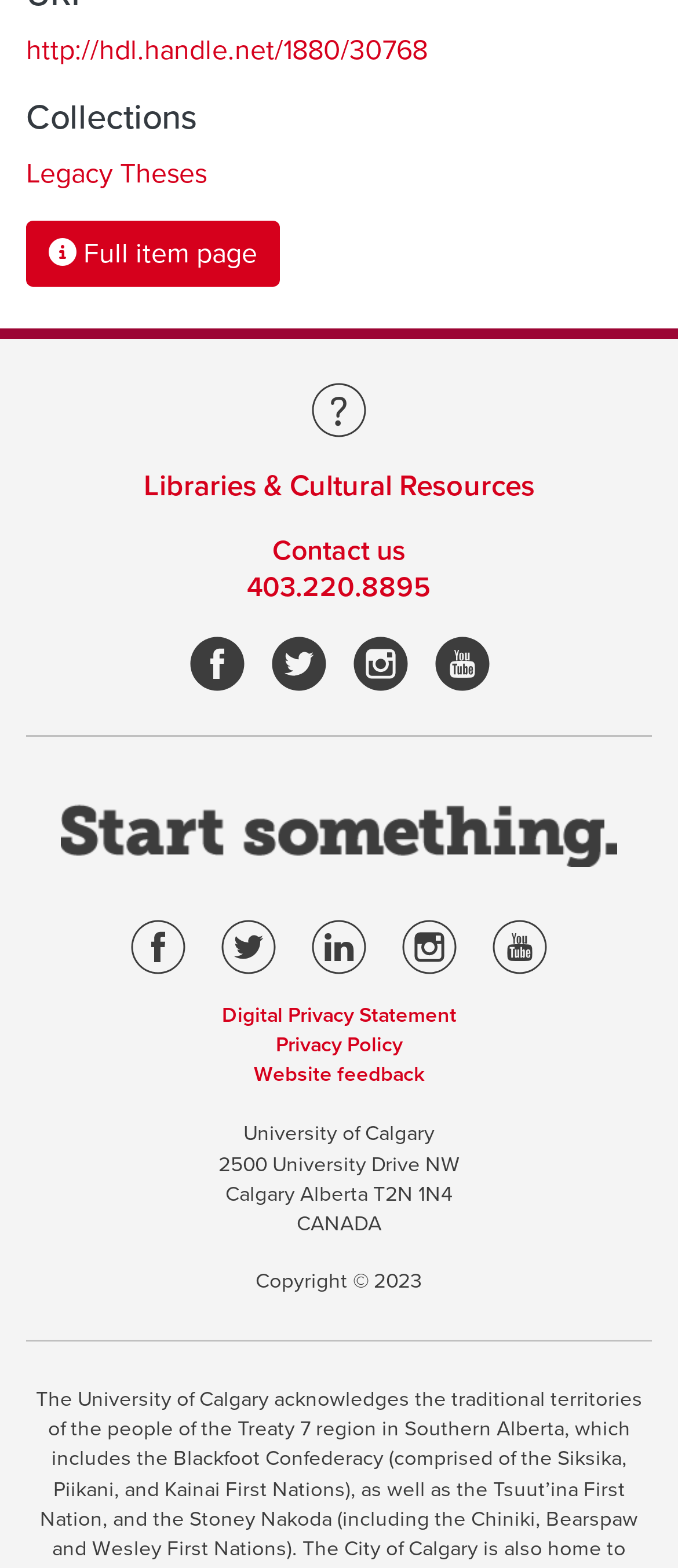Locate the bounding box coordinates of the element to click to perform the following action: 'Visit the 'Legacy Theses' page'. The coordinates should be given as four float values between 0 and 1, in the form of [left, top, right, bottom].

[0.038, 0.1, 0.305, 0.122]